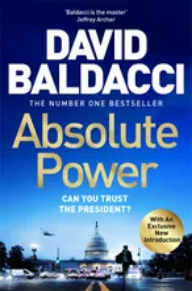Use a single word or phrase to answer this question: 
What is depicted against the twilight sky?

The U.S. Capitol building